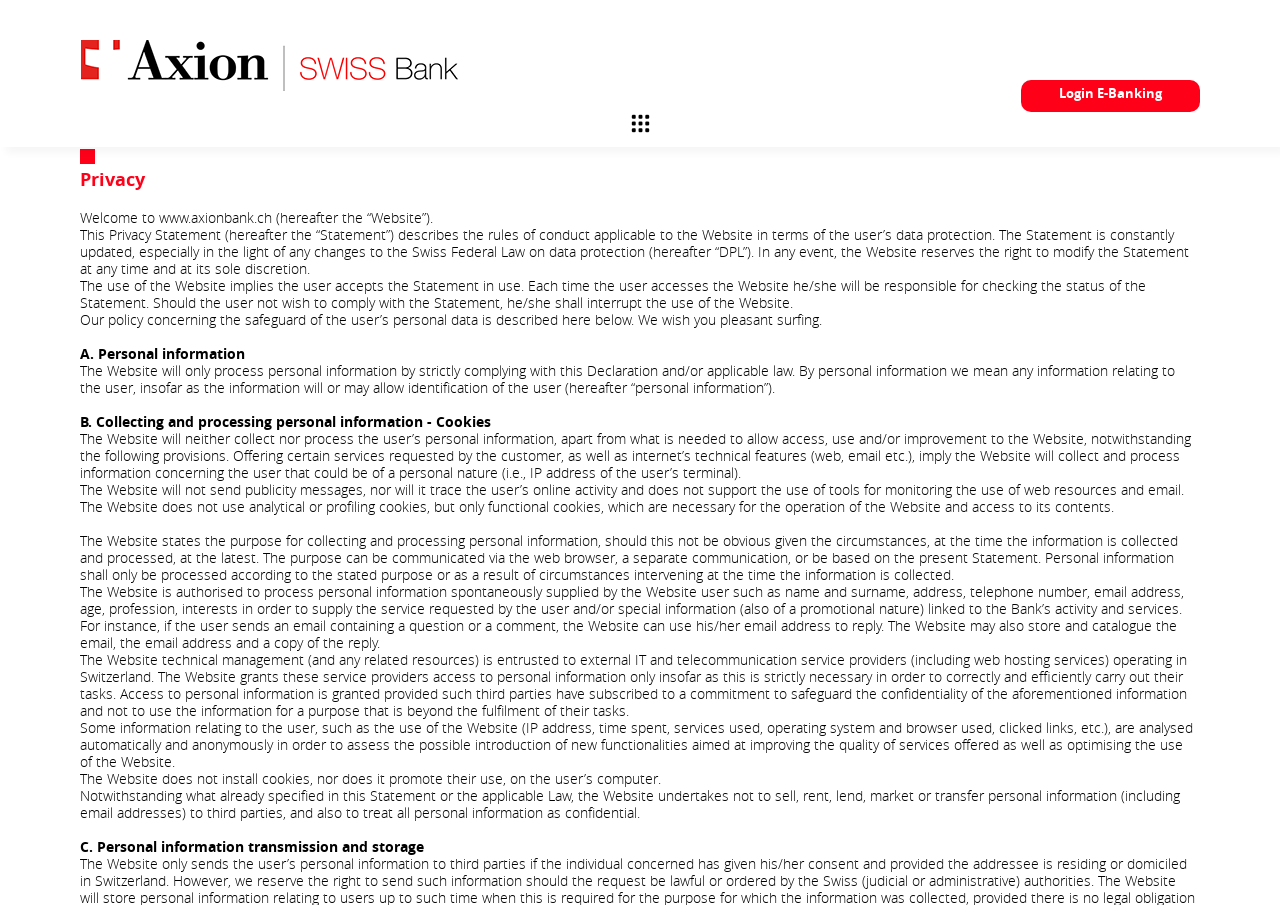What is the purpose of this website?
Using the information from the image, give a concise answer in one word or a short phrase.

Banking